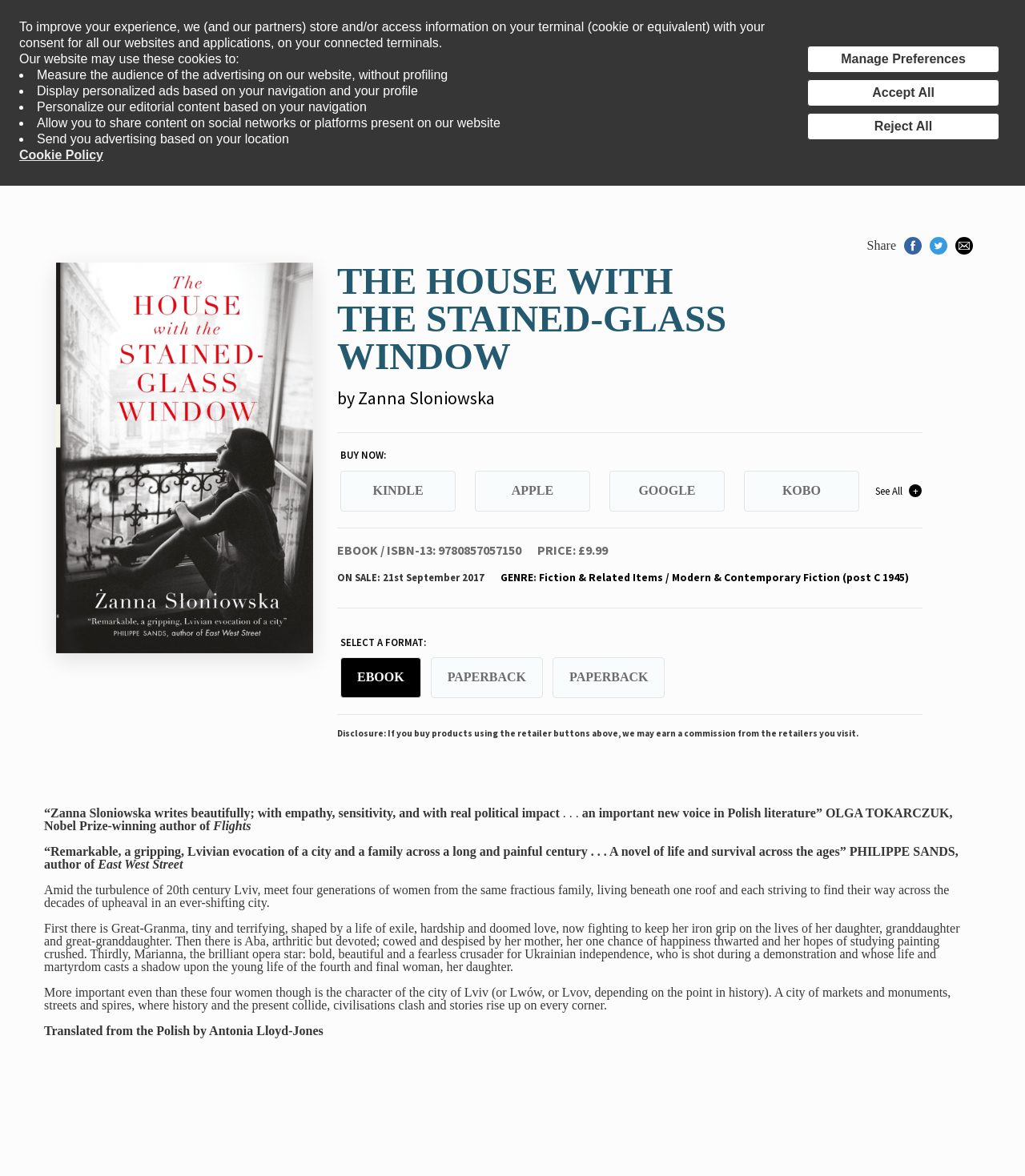Provide your answer to the question using just one word or phrase: What is the genre of the book?

Fiction & Related Items